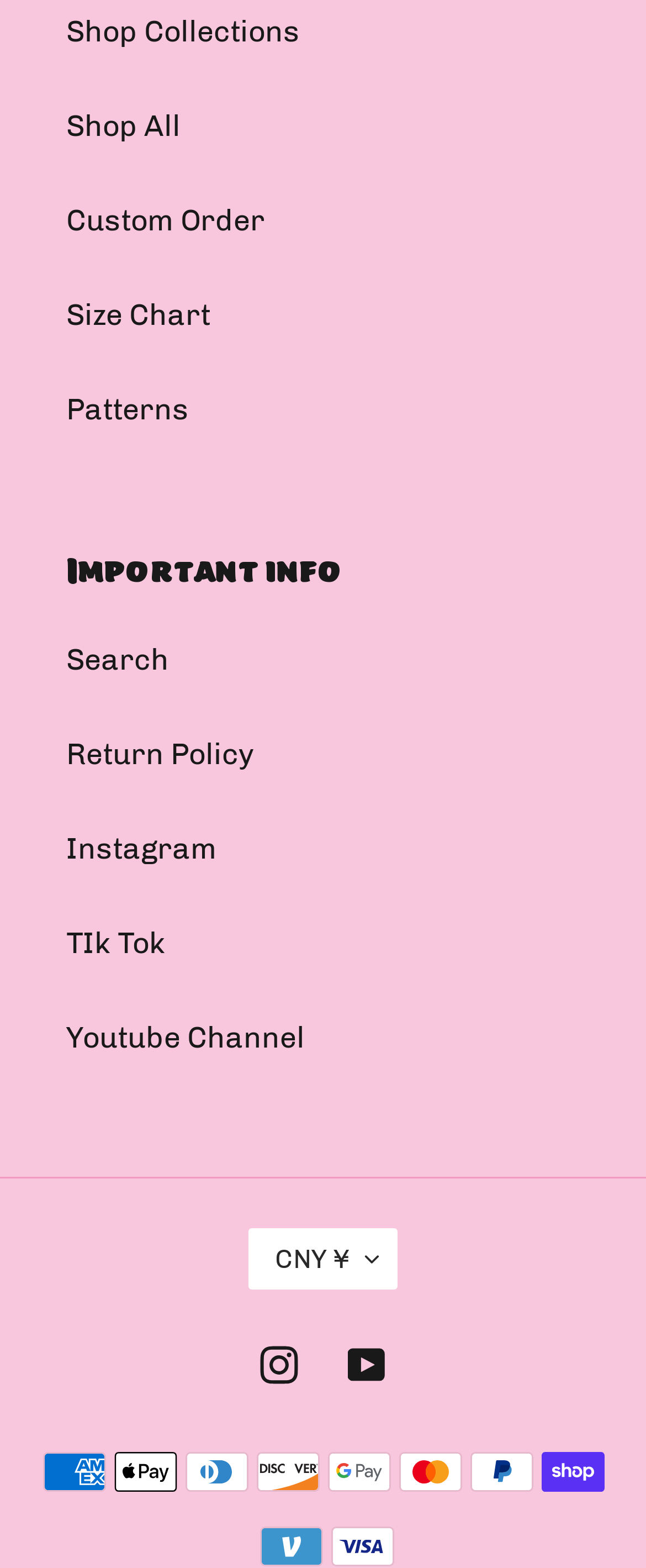Point out the bounding box coordinates of the section to click in order to follow this instruction: "Click on Shop Collections".

[0.103, 0.009, 0.464, 0.032]